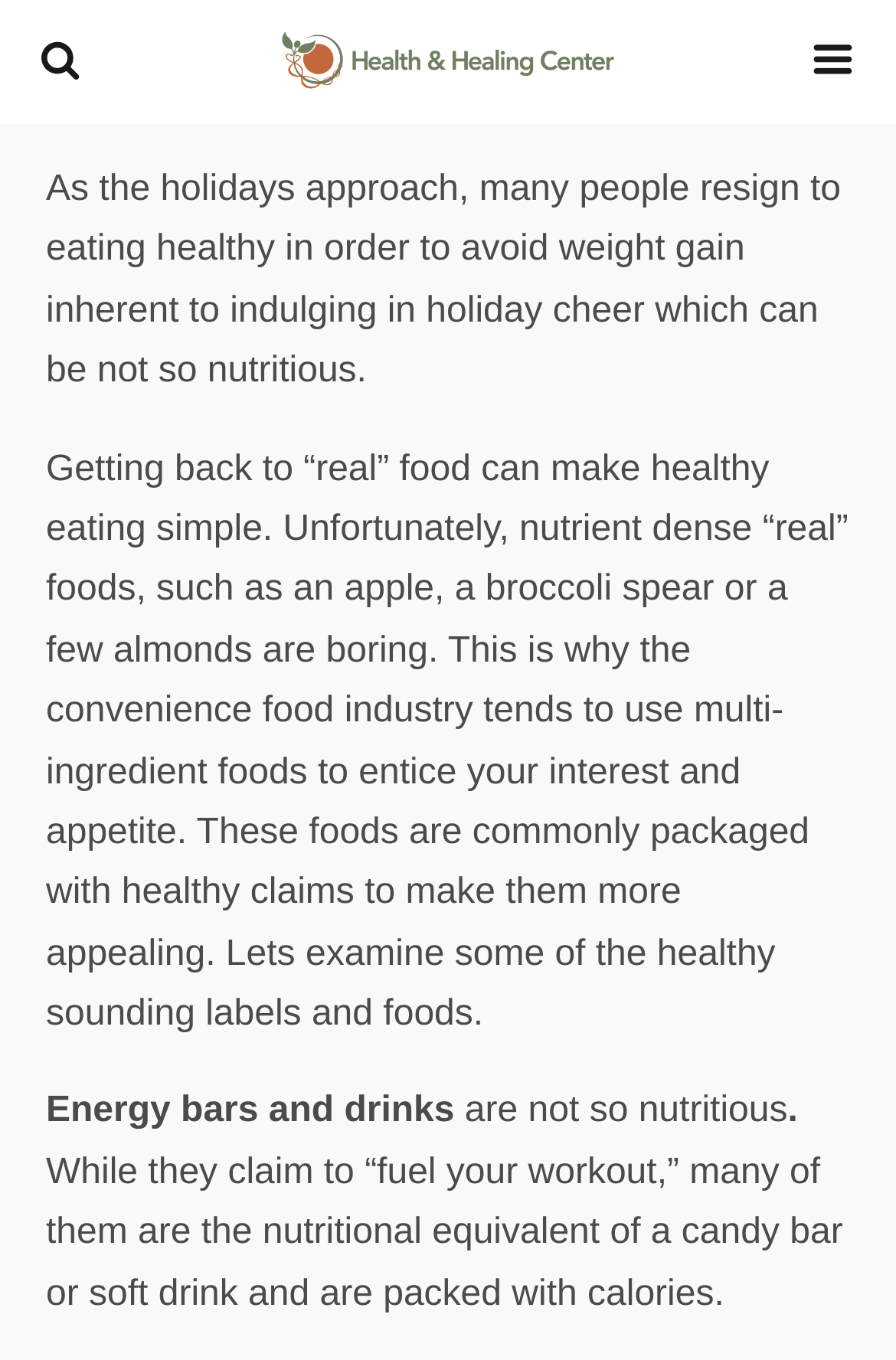Please answer the following question using a single word or phrase: 
What is the nutritional equivalent of many energy bars and drinks?

Candy bar or soft drink